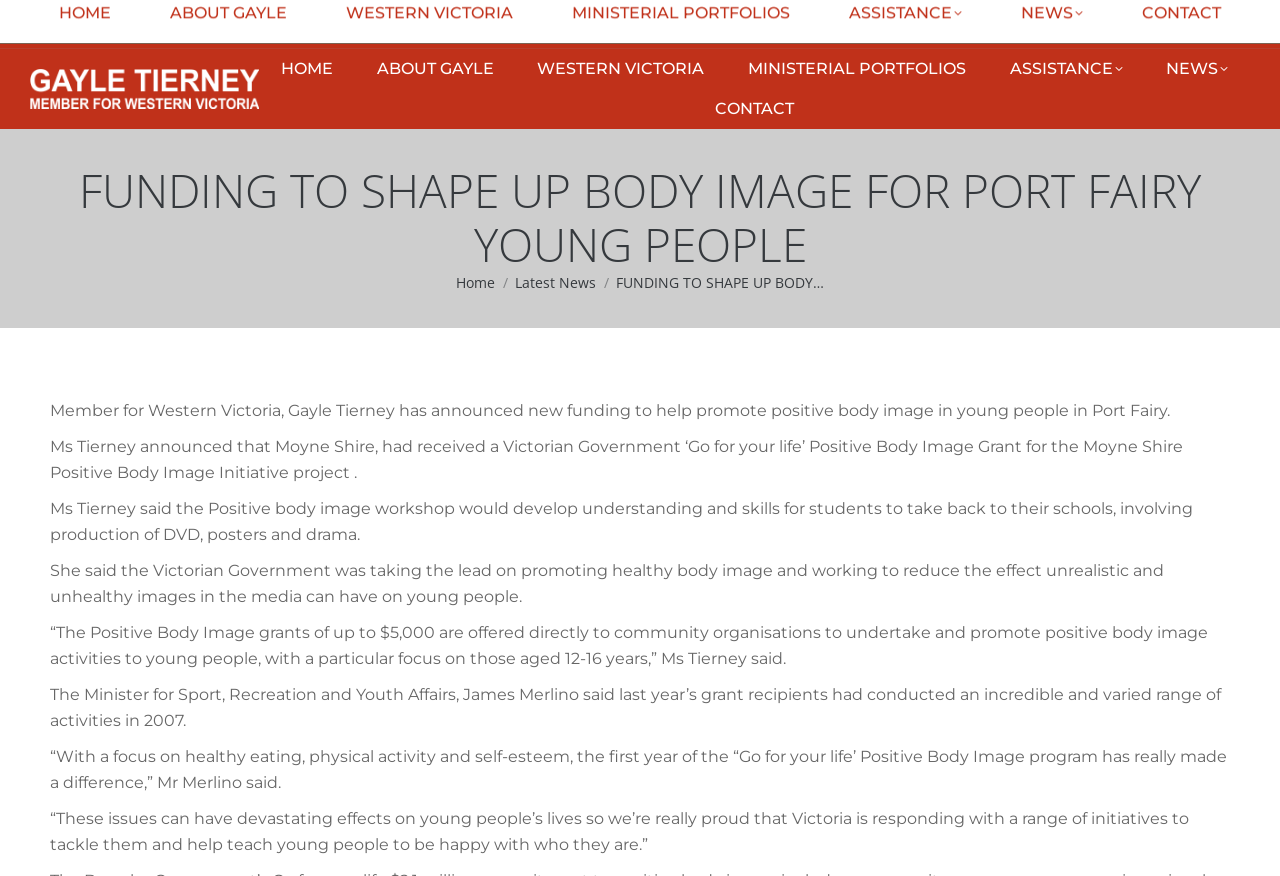Using the description "The Hon Sussan Ley MP", locate and provide the bounding box of the UI element.

None